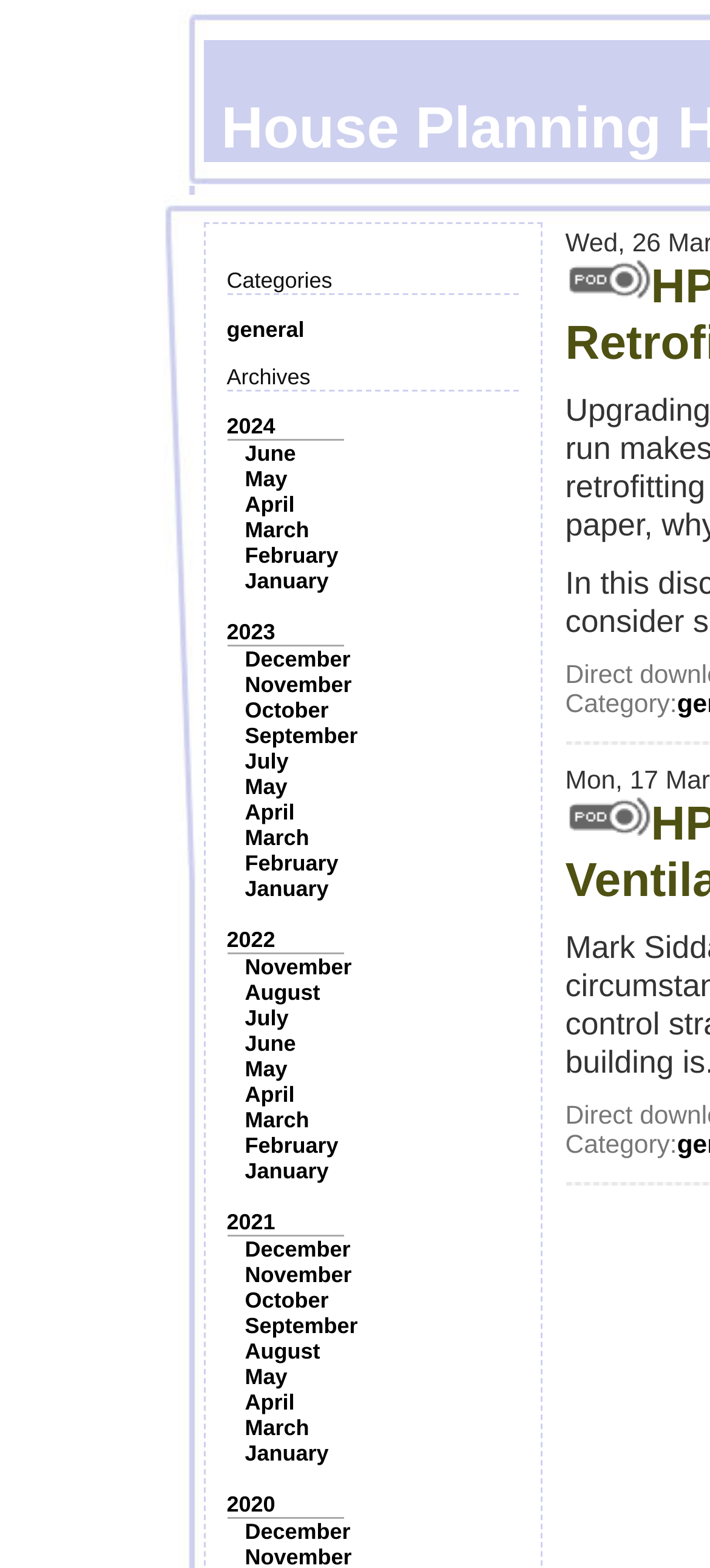Calculate the bounding box coordinates of the UI element given the description: "August".

[0.345, 0.854, 0.451, 0.87]